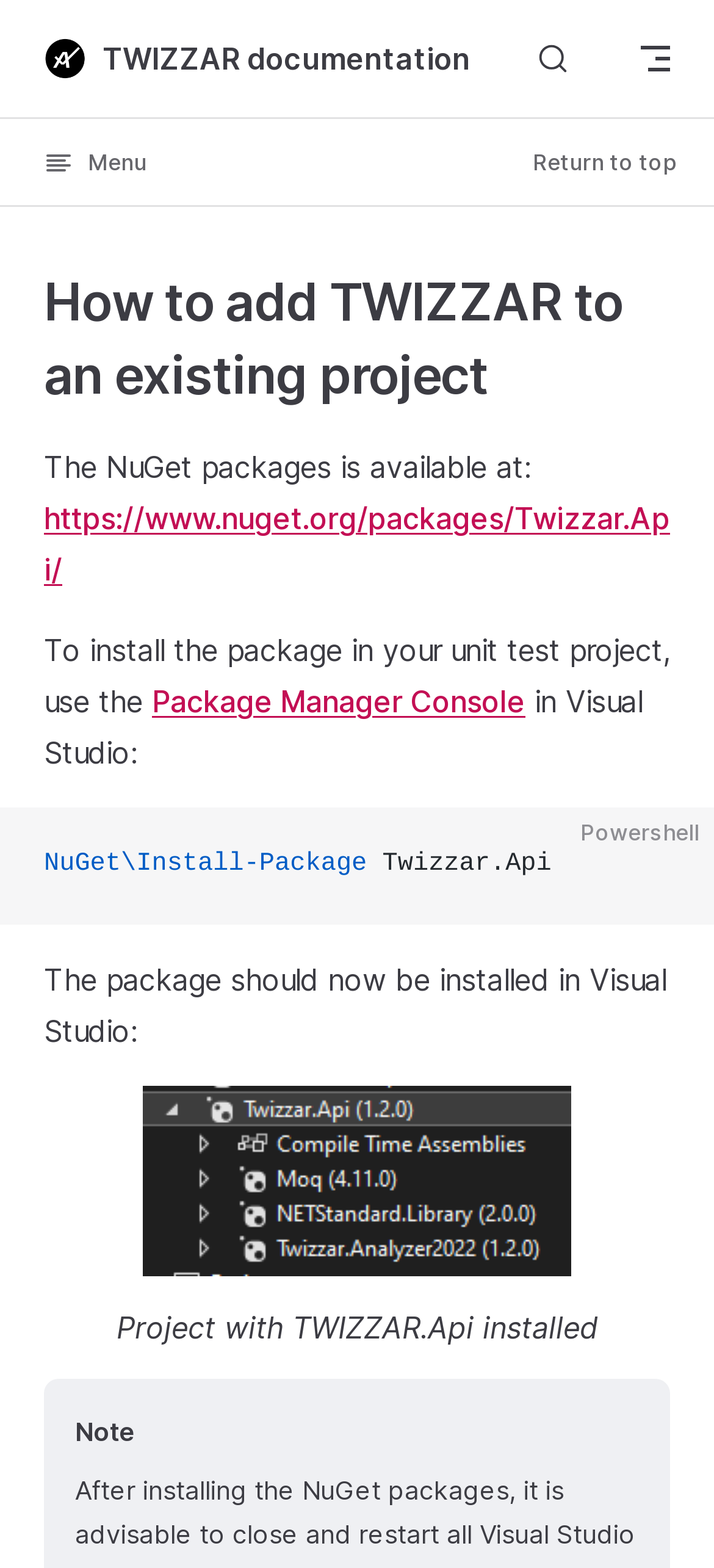What is the name of the package available on NuGet?
From the details in the image, answer the question comprehensively.

I found the answer by looking at the link 'https://www.nuget.org/packages/Twizzar.Api/' which is described as 'The NuGet packages is available at:' and is located below the heading 'How to add TWIZZAR to an existing project'.